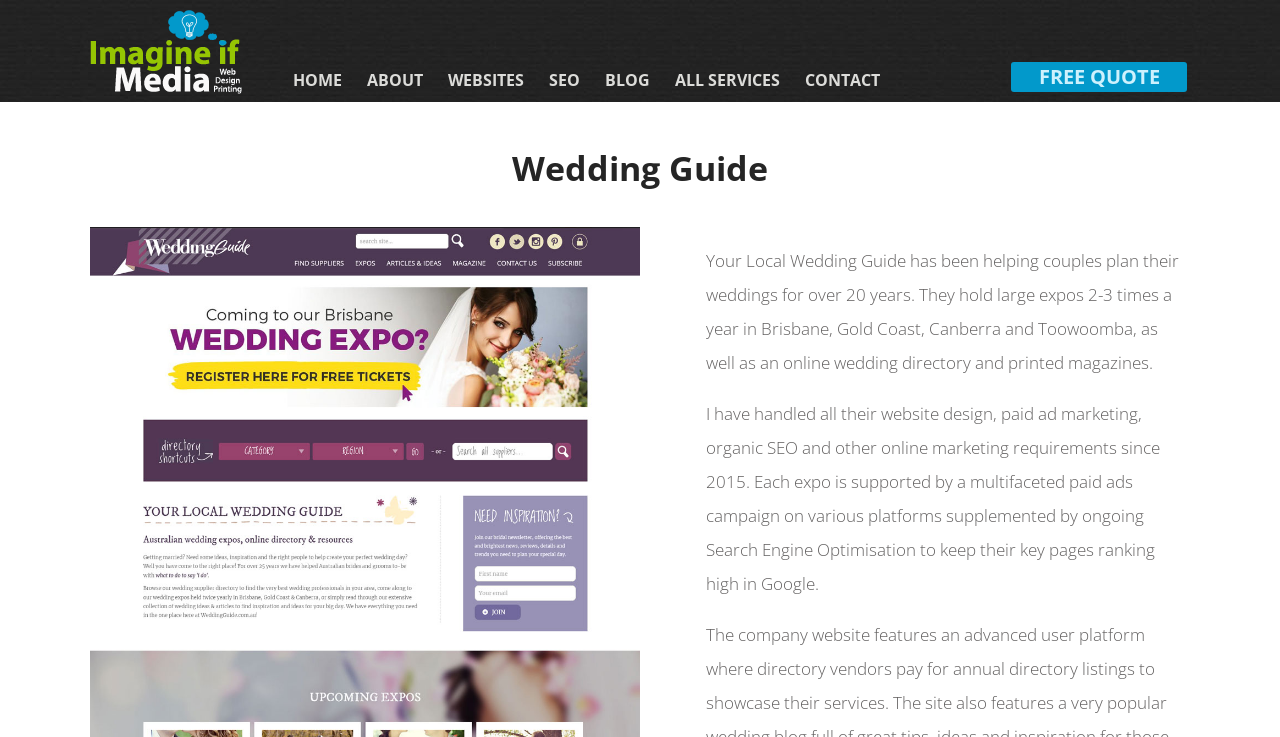Bounding box coordinates should be provided in the format (top-left x, top-left y, bottom-right x, bottom-right y) with all values between 0 and 1. Identify the bounding box for this UI element: FREE QUOTE

[0.79, 0.084, 0.927, 0.125]